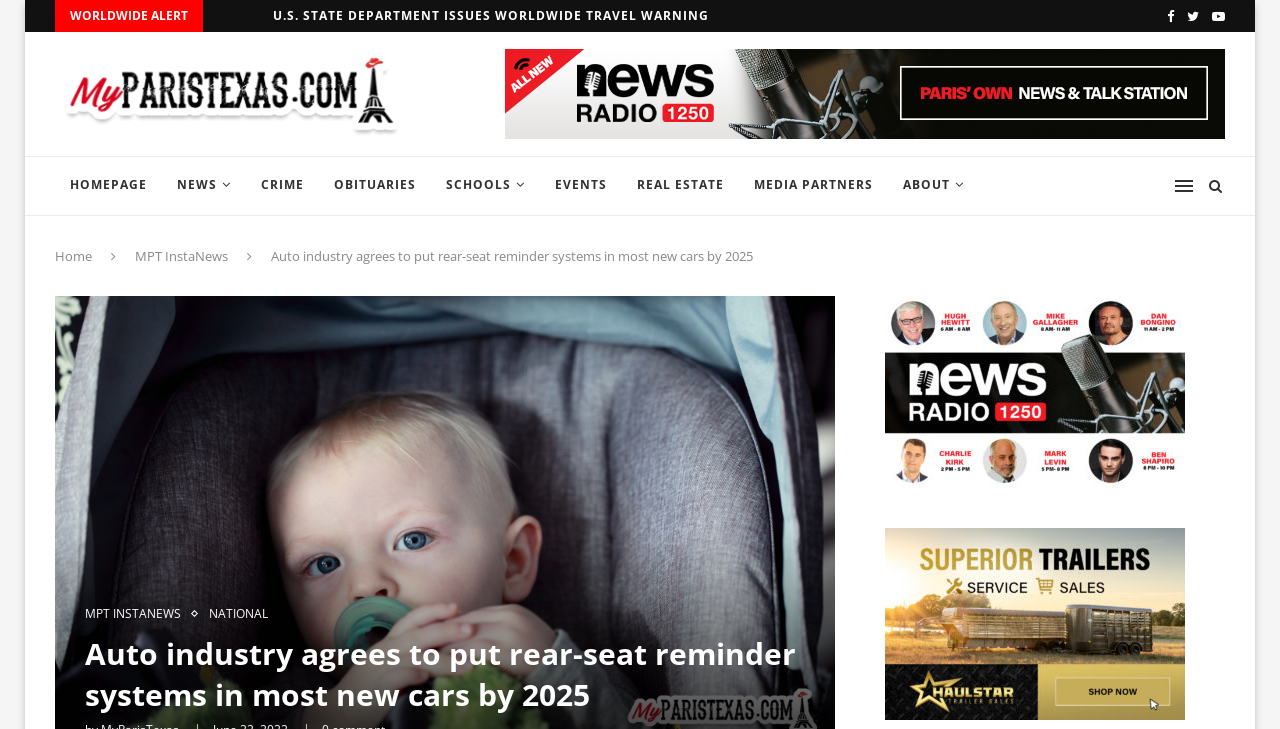Reply to the question with a single word or phrase:
What is the topic of the main article?

Auto industry